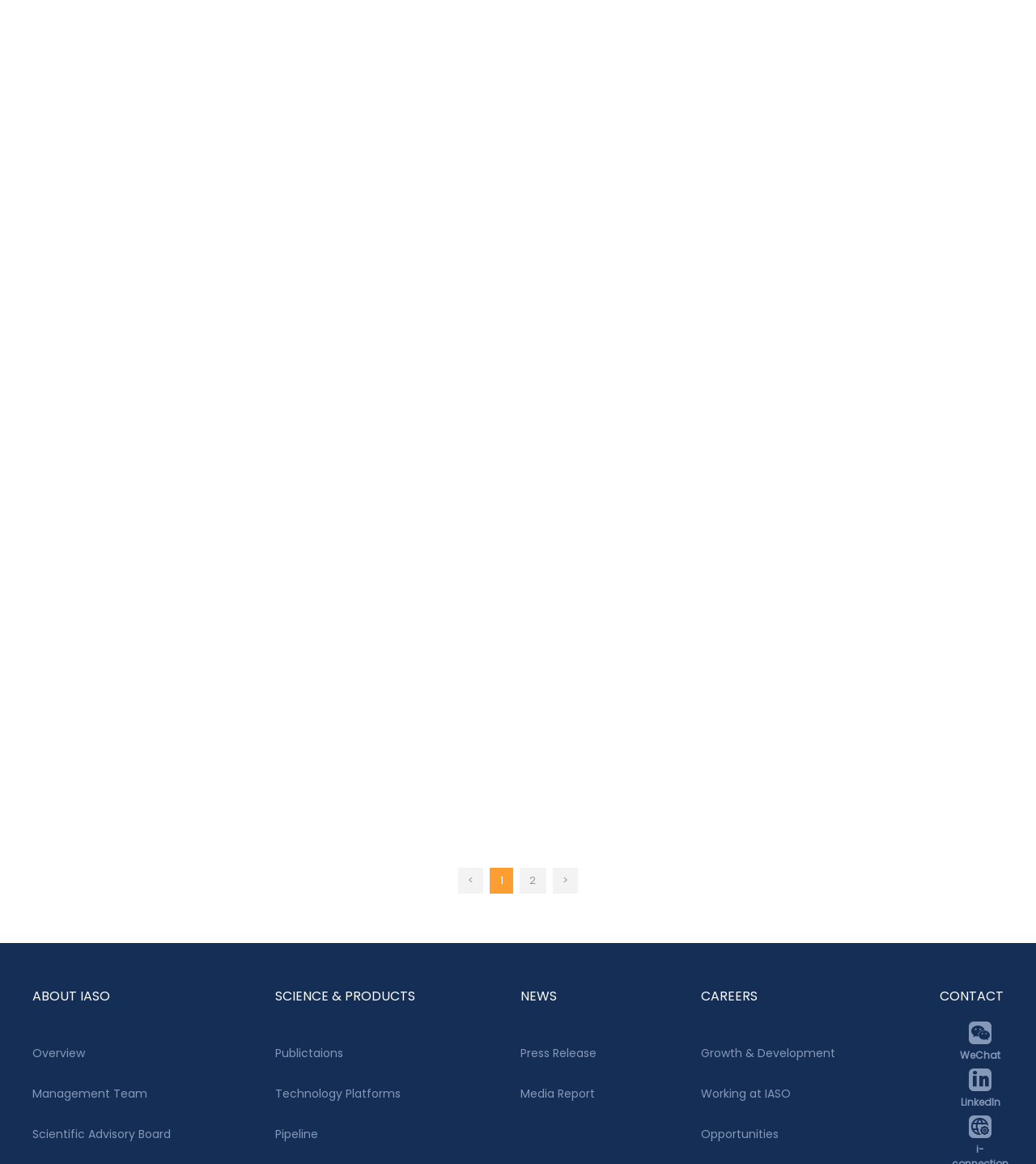Review the image closely and give a comprehensive answer to the question: What is the name of the journal where the study was published?

The name of the journal where the study was published can be found by reading the OCR text of the third link element, which mentions '(Blood. 2021;137(21):2890-2901)'.